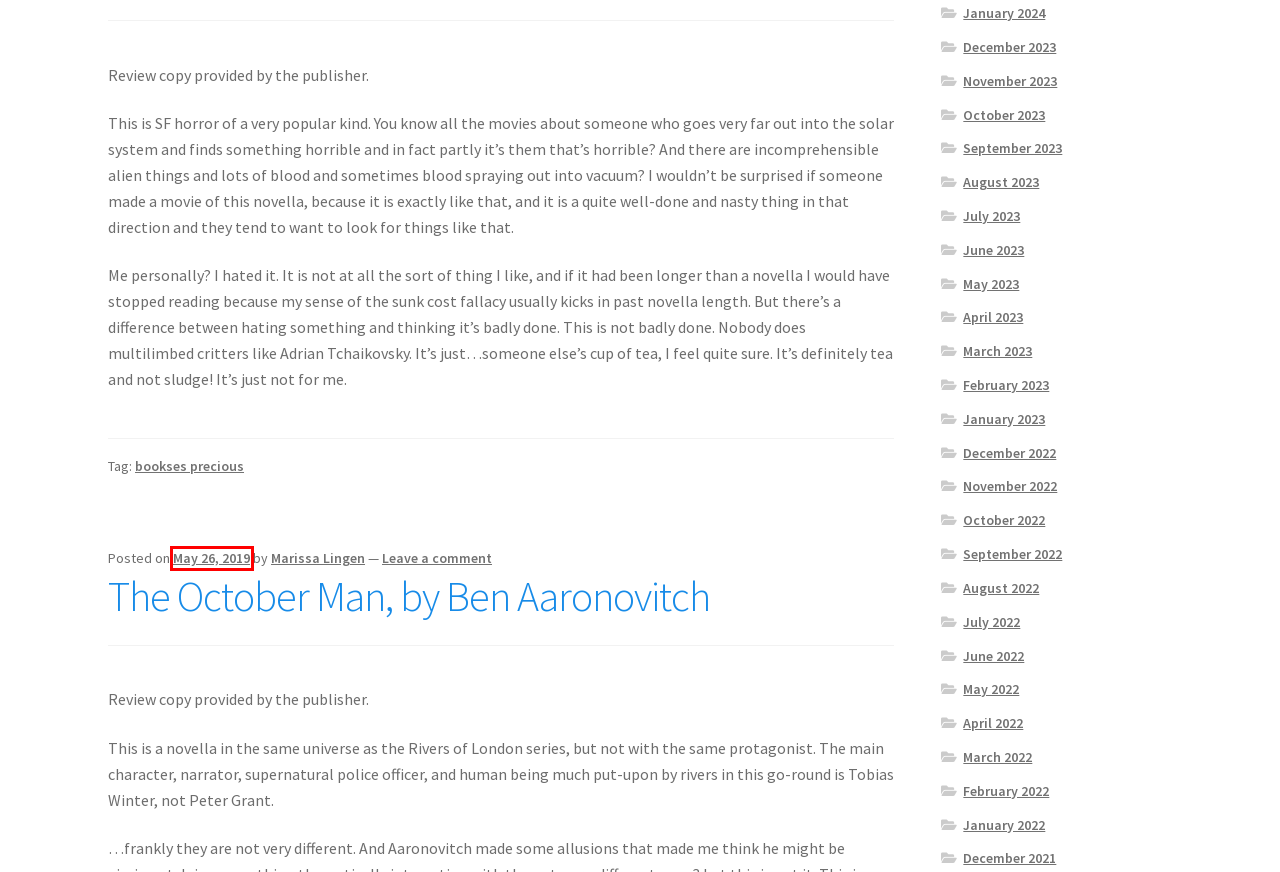Analyze the given webpage screenshot and identify the UI element within the red bounding box. Select the webpage description that best matches what you expect the new webpage to look like after clicking the element. Here are the candidates:
A. October 2022 – Novel Gazing Redux
B. July 2022 – Novel Gazing Redux
C. March 2023 – Novel Gazing Redux
D. March 2022 – Novel Gazing Redux
E. December 2021 – Novel Gazing Redux
F. The October Man, by Ben Aaronovitch – Novel Gazing Redux
G. January 2024 – Novel Gazing Redux
H. June 2023 – Novel Gazing Redux

F